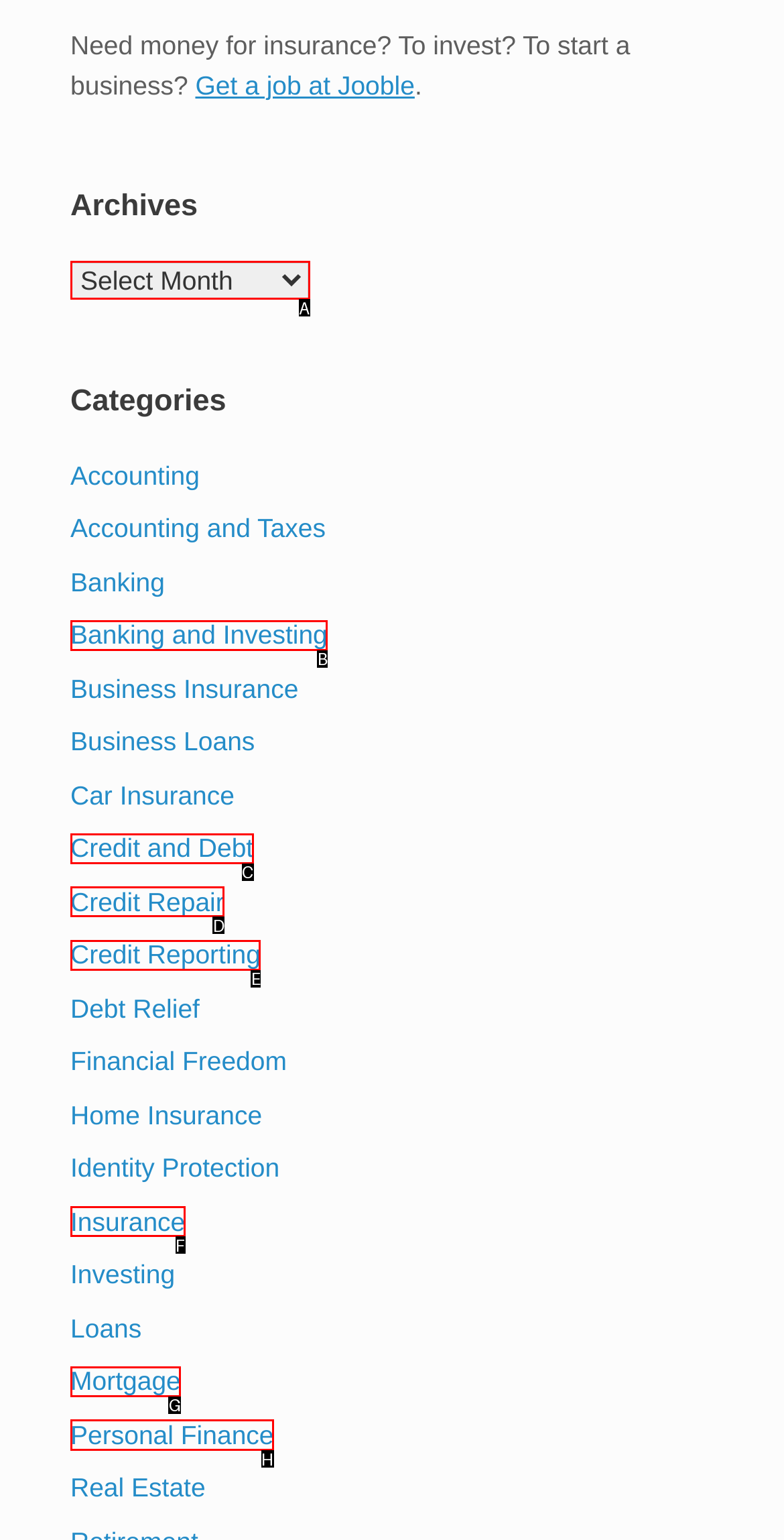Identify the letter of the UI element I need to click to carry out the following instruction: Learn about Personal Finance

H